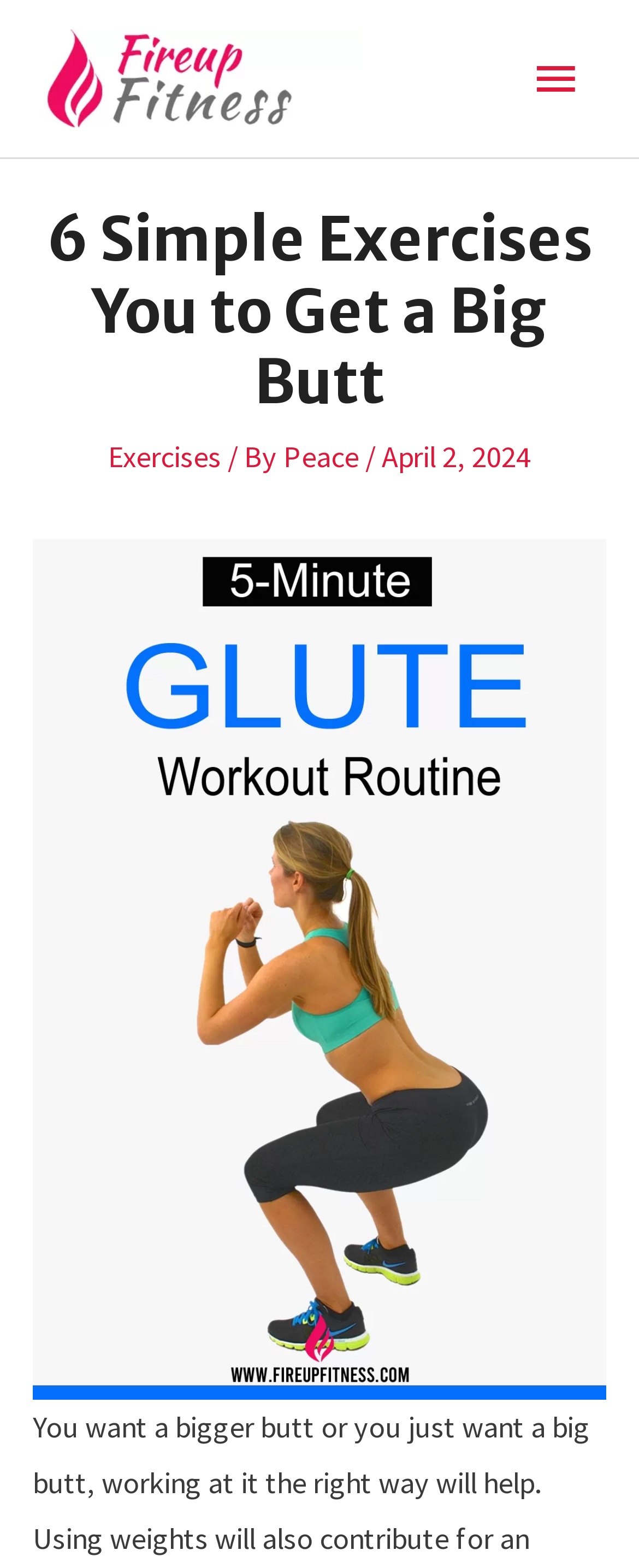Find and provide the bounding box coordinates for the UI element described with: "Peace".

[0.444, 0.279, 0.572, 0.303]